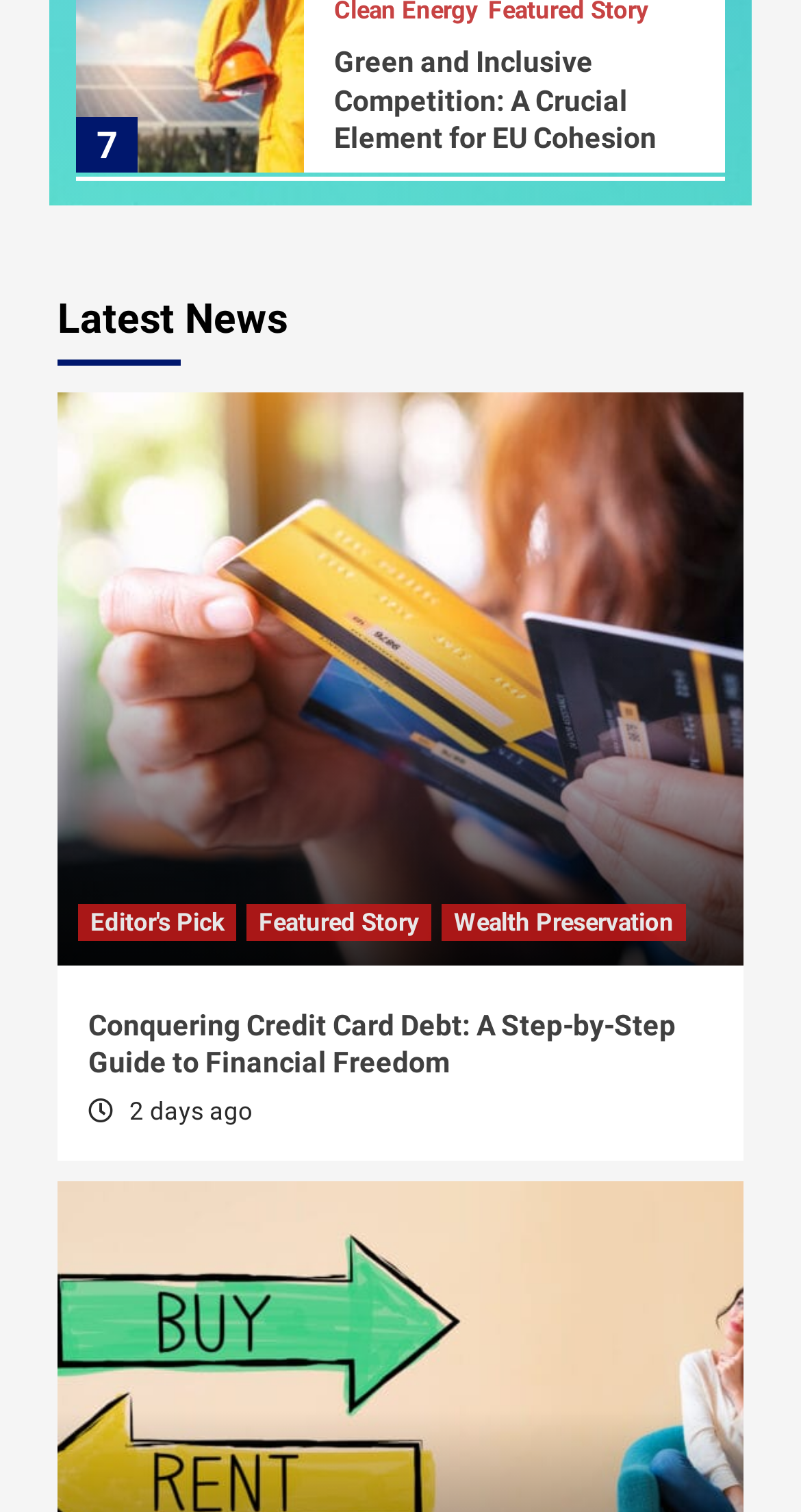Please specify the bounding box coordinates of the clickable section necessary to execute the following command: "Click the Quick actions button".

None